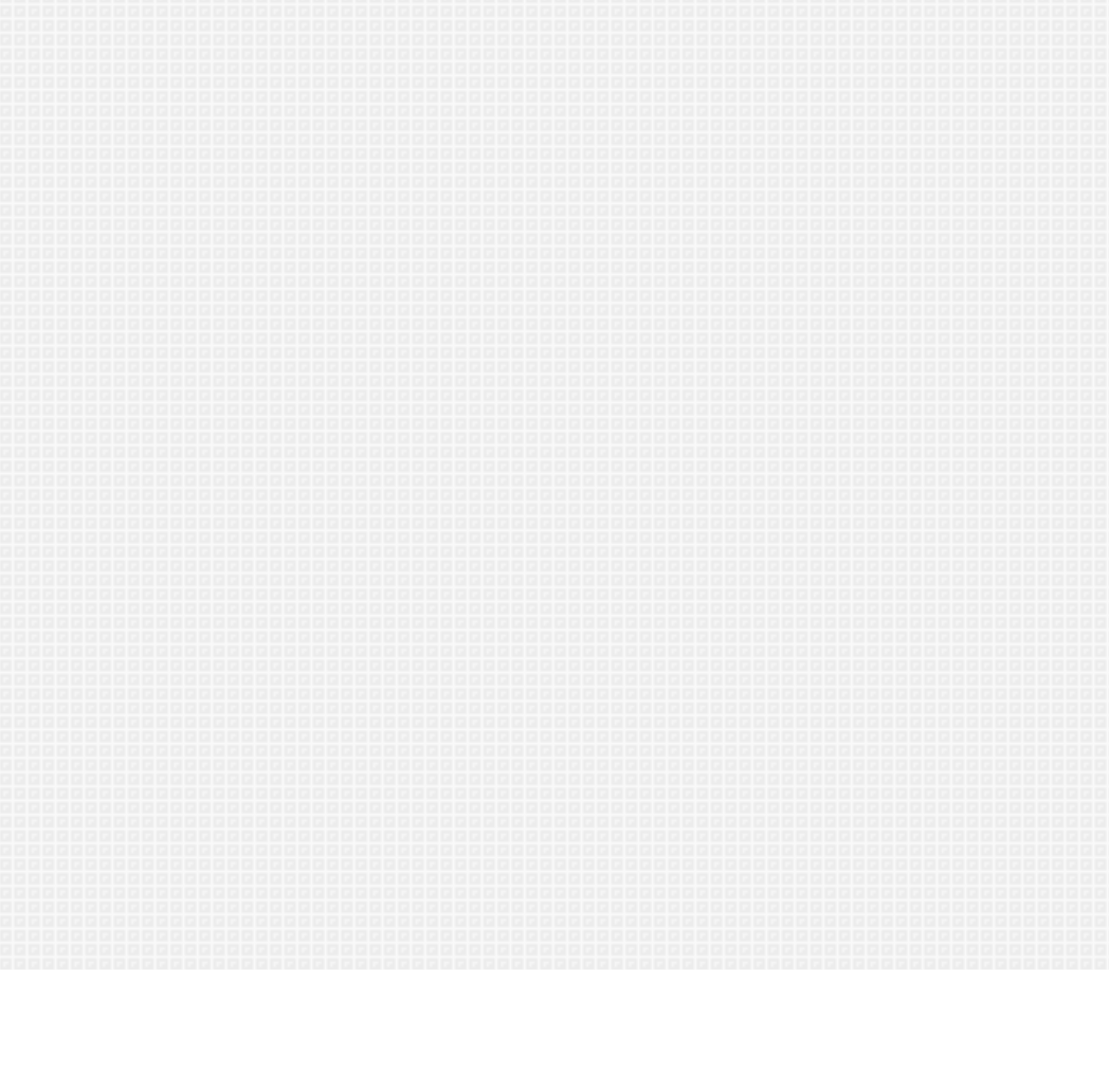Using the element description RePEc, predict the bounding box coordinates for the UI element. Provide the coordinates in (top-left x, top-left y, bottom-right x, bottom-right y) format with values ranging from 0 to 1.

[0.296, 0.416, 0.388, 0.448]